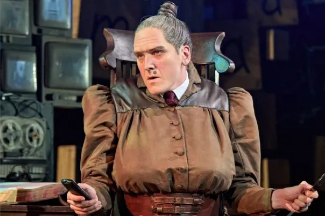What is the theme of the musical 'Matilda'?
Refer to the image and respond with a one-word or short-phrase answer.

Empowerment and resilience